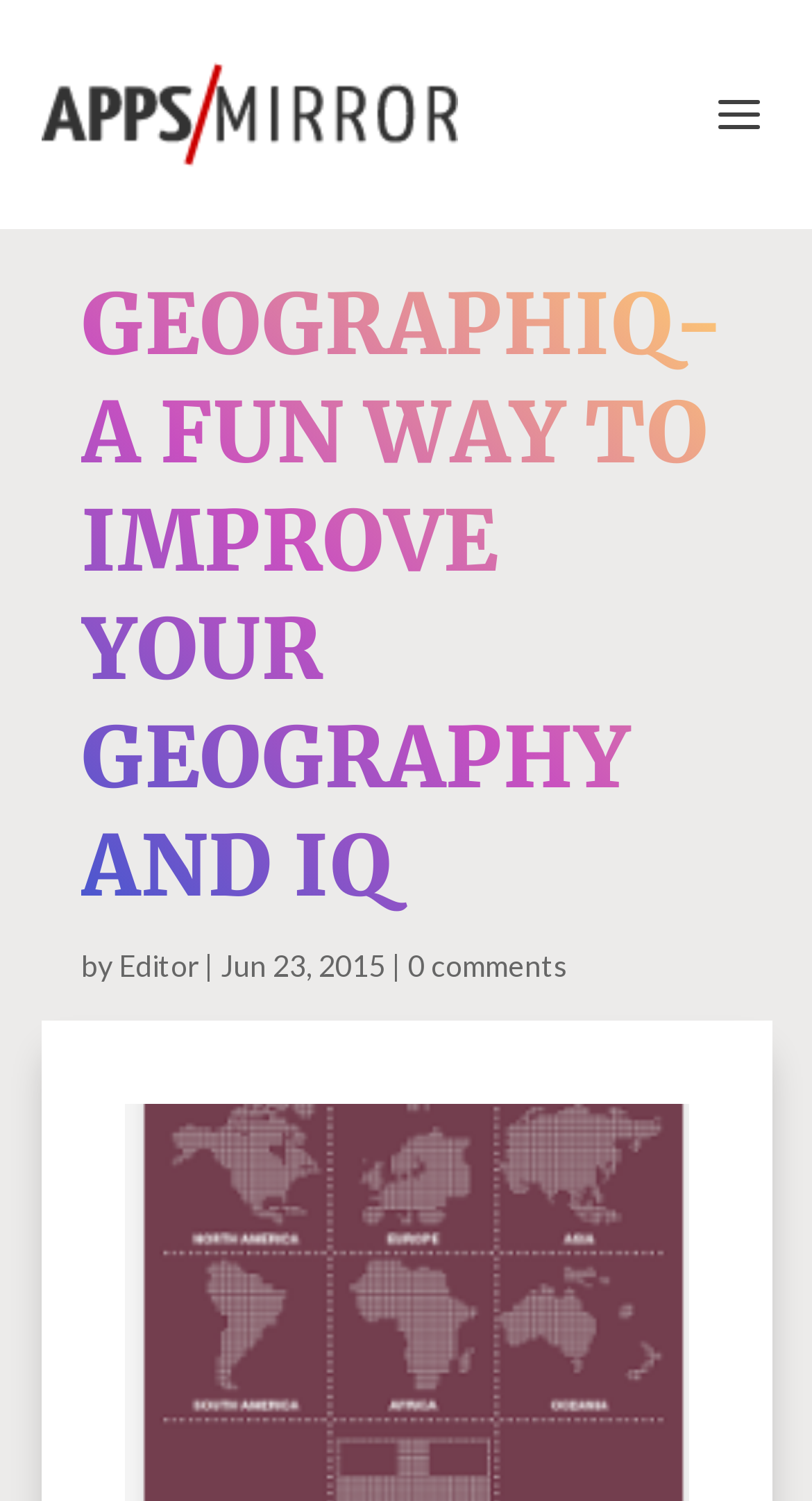Who is the author of the review?
Using the image as a reference, give an elaborate response to the question.

I identified the author by looking at the link element with the text 'Editor' next to the 'by' static text, which is a common pattern for indicating the author of an article or review.